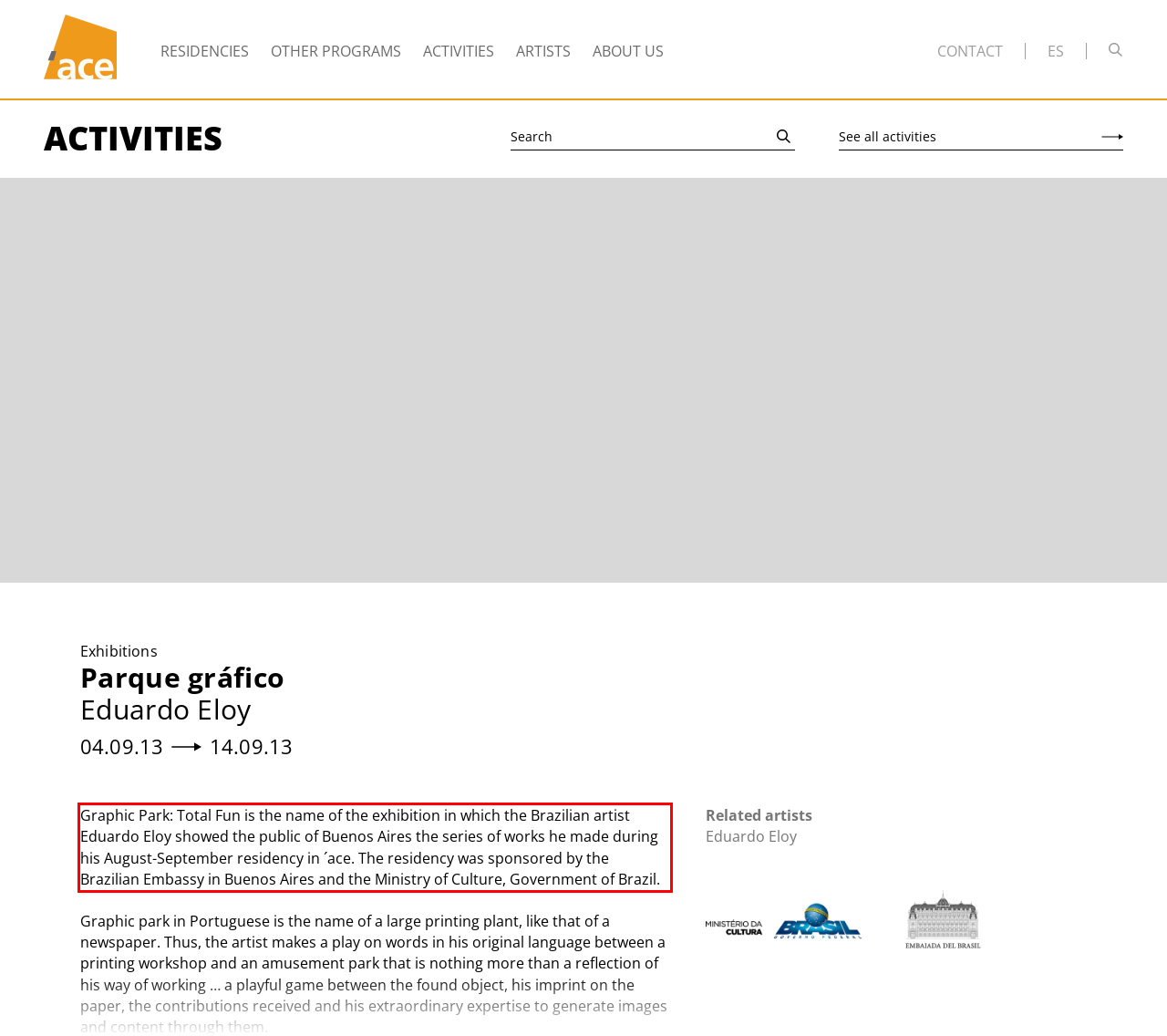Within the screenshot of a webpage, identify the red bounding box and perform OCR to capture the text content it contains.

Graphic Park: Total Fun is the name of the exhibition in which the Brazilian artist Eduardo Eloy showed the public of Buenos Aires the series of works he made during his August-September residency in ´ace. The residency was sponsored by the Brazilian Embassy in Buenos Aires and the Ministry of Culture, Government of Brazil.